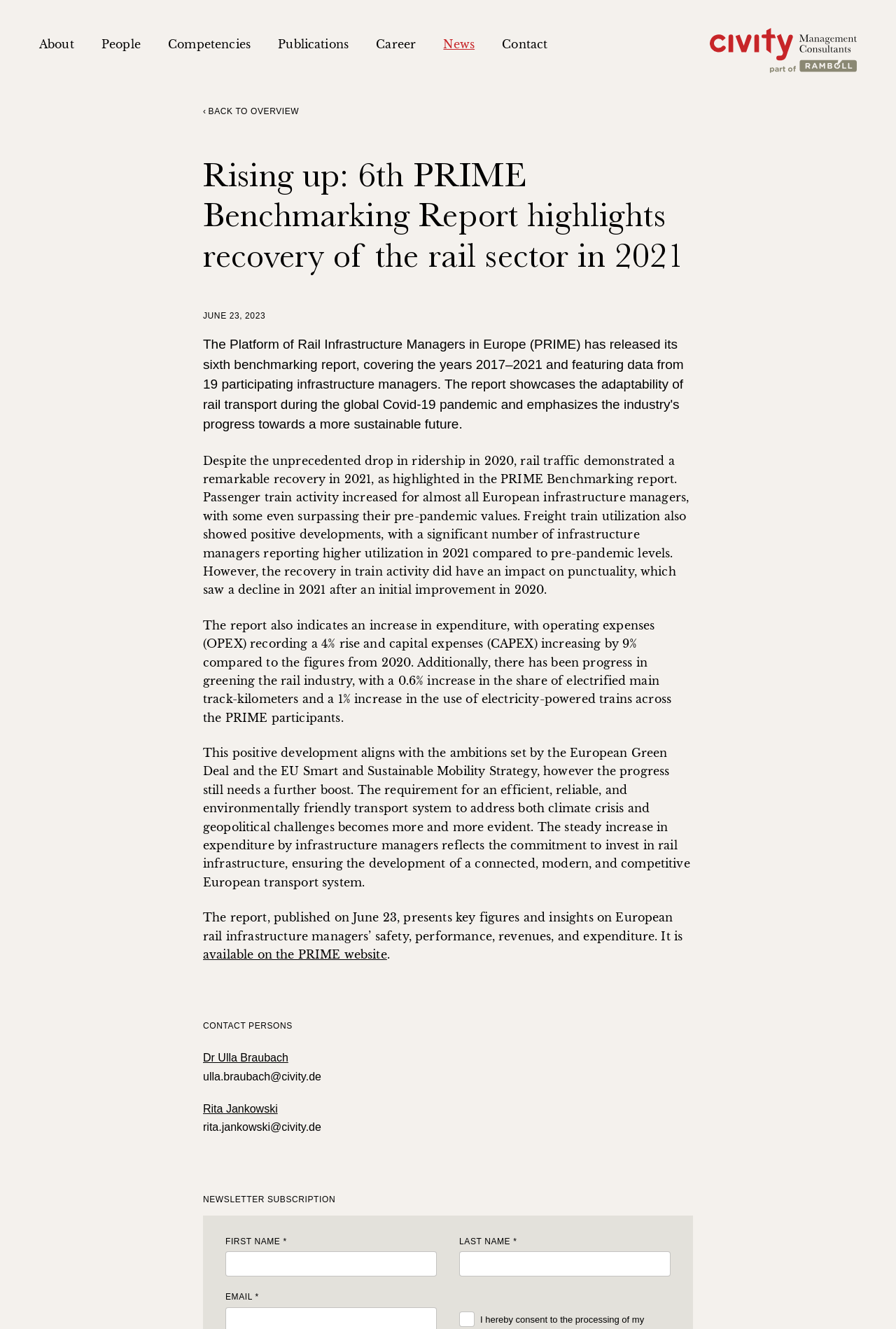Articulate a complete and detailed caption of the webpage elements.

The webpage is about the 6th PRIME Benchmarking Report, which highlights the recovery of the rail sector in 2021. At the top, there is a link to skip to the content and a logo of civity Management Consultants, which is an image with a link to the company's website. Below the logo, there is a navigation menu with links to different sections of the website, including About, People, Competencies, Publications, Career, News, and Contact.

The main content of the webpage is divided into several sections. The first section has a heading that matches the title of the webpage and a time stamp indicating that the report was published on June 23, 2023. Below the heading, there is a summary of the report, which describes the recovery of the rail sector in 2021, including the increase in passenger train activity, freight train utilization, and expenditure. The summary also mentions the progress made in greening the rail industry.

The next section has a heading "CONTACT PERSONS" and lists two contact persons, Dr. Ulla Braubach and Rita Jankowski, with their email addresses. Below this section, there is a heading "NEWSLETTER SUBSCRIPTION" with a form to subscribe to the newsletter. The form has fields for first name, last name, and email, and a checkbox to consent to the processing of personal data.

Overall, the webpage has a simple and organized layout, with clear headings and concise text. The content is focused on presenting the key findings of the 6th PRIME Benchmarking Report and providing contact information and a newsletter subscription form.